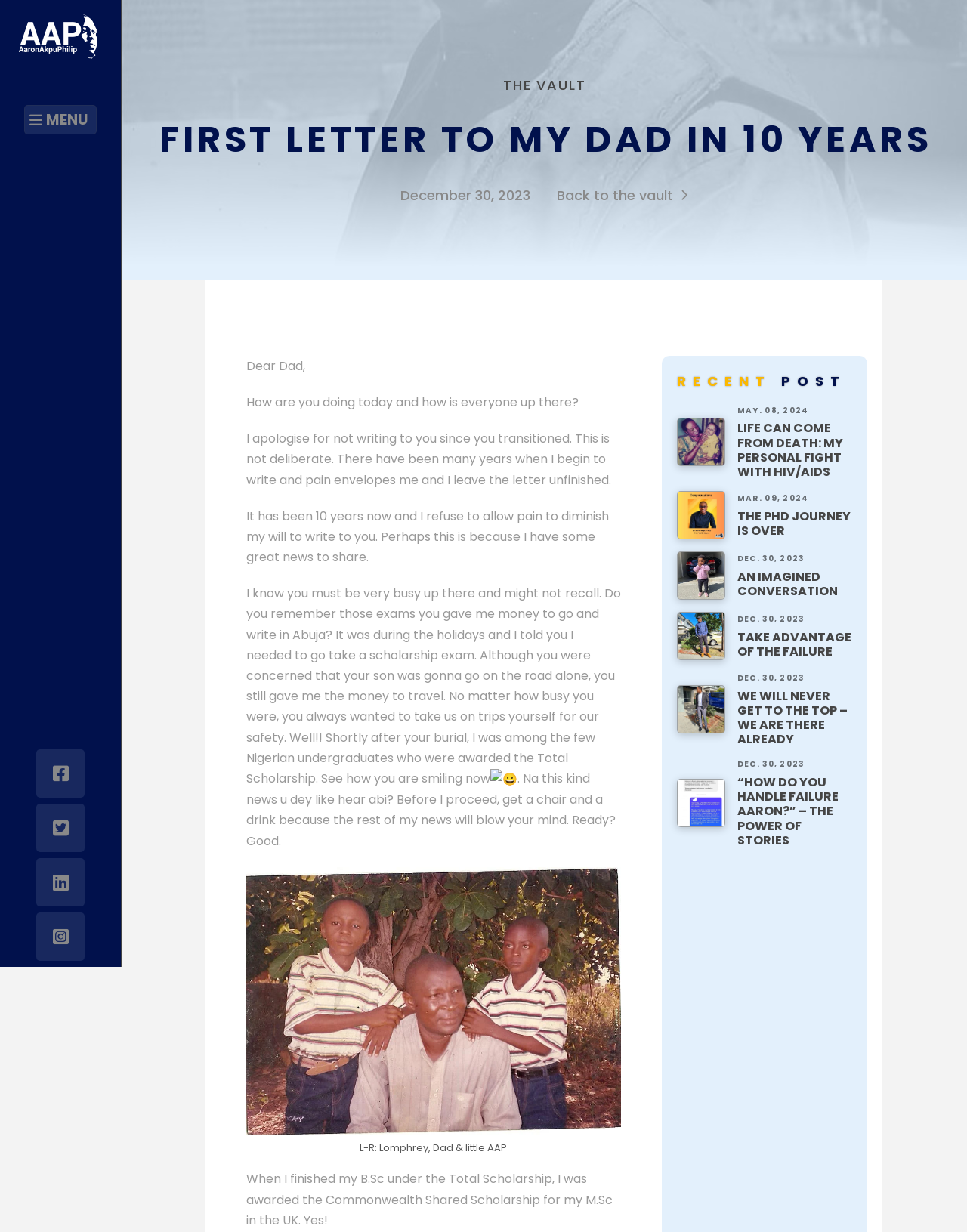Create a detailed description of the webpage's content and layout.

This webpage is a personal blog post titled "FIRST LETTER TO MY DAD IN 10 YEARS | AAP – Aaron Akpu Philip". At the top, there is a small image and a dropdown menu button labeled "MENU". Below the menu button, there is a horizontal separator line.

The main content of the webpage is a heartfelt letter to the author's dad, written in a conversational tone. The letter is divided into several paragraphs, each sharing a personal anecdote or update about the author's life. The text is accompanied by a few images, including a featured image for the post and a smiling emoji.

To the right of the main content, there is a sidebar with a heading "THE VAULT" and a list of recent posts, each with a featured image, title, and date. The posts are listed in a vertical column, with the most recent one at the top.

At the bottom of the webpage, there is a section with a heading "RECENT POST" and a list of article links, each with a featured image, title, and date. These articles are also listed in a vertical column, with the most recent one at the top.